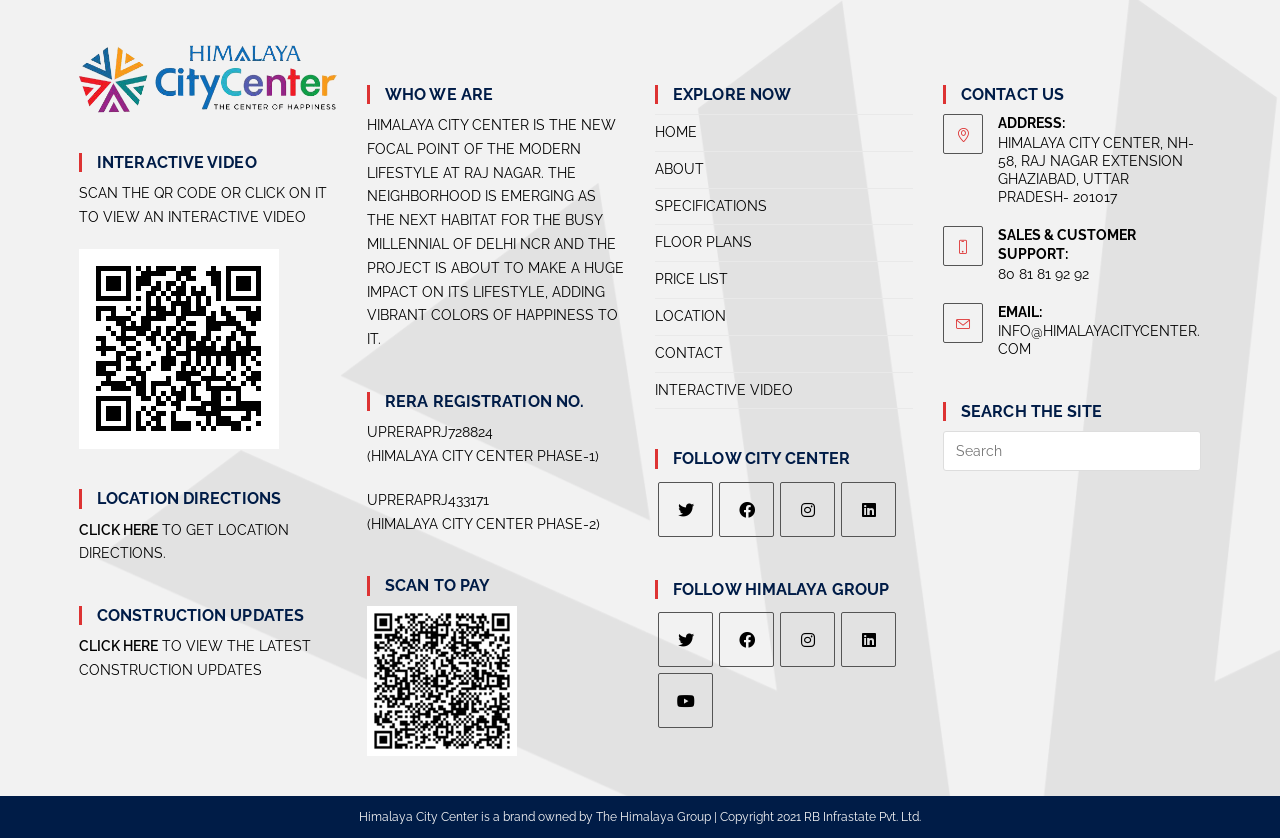What social media platforms can I follow Himalaya Group on?
Answer briefly with a single word or phrase based on the image.

Facebook, Instagram, LinkedIn, Youtube